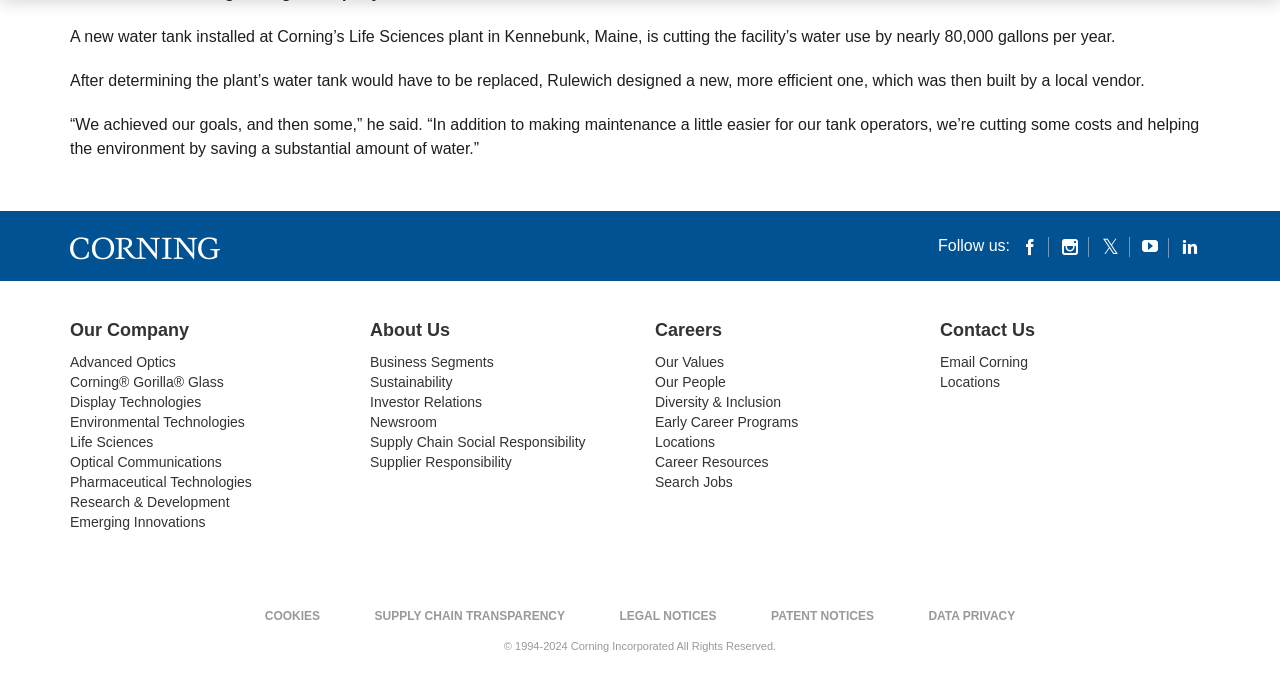Determine the bounding box for the described UI element: "Our Values".

[0.512, 0.525, 0.566, 0.549]